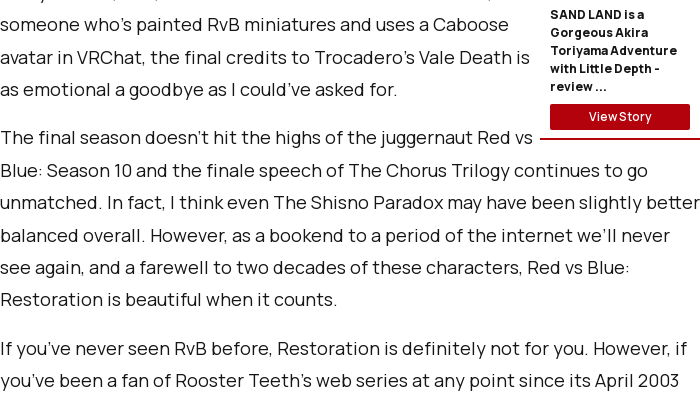Provide a short answer using a single word or phrase for the following question: 
What is the theme of the video content?

Closure and appreciation